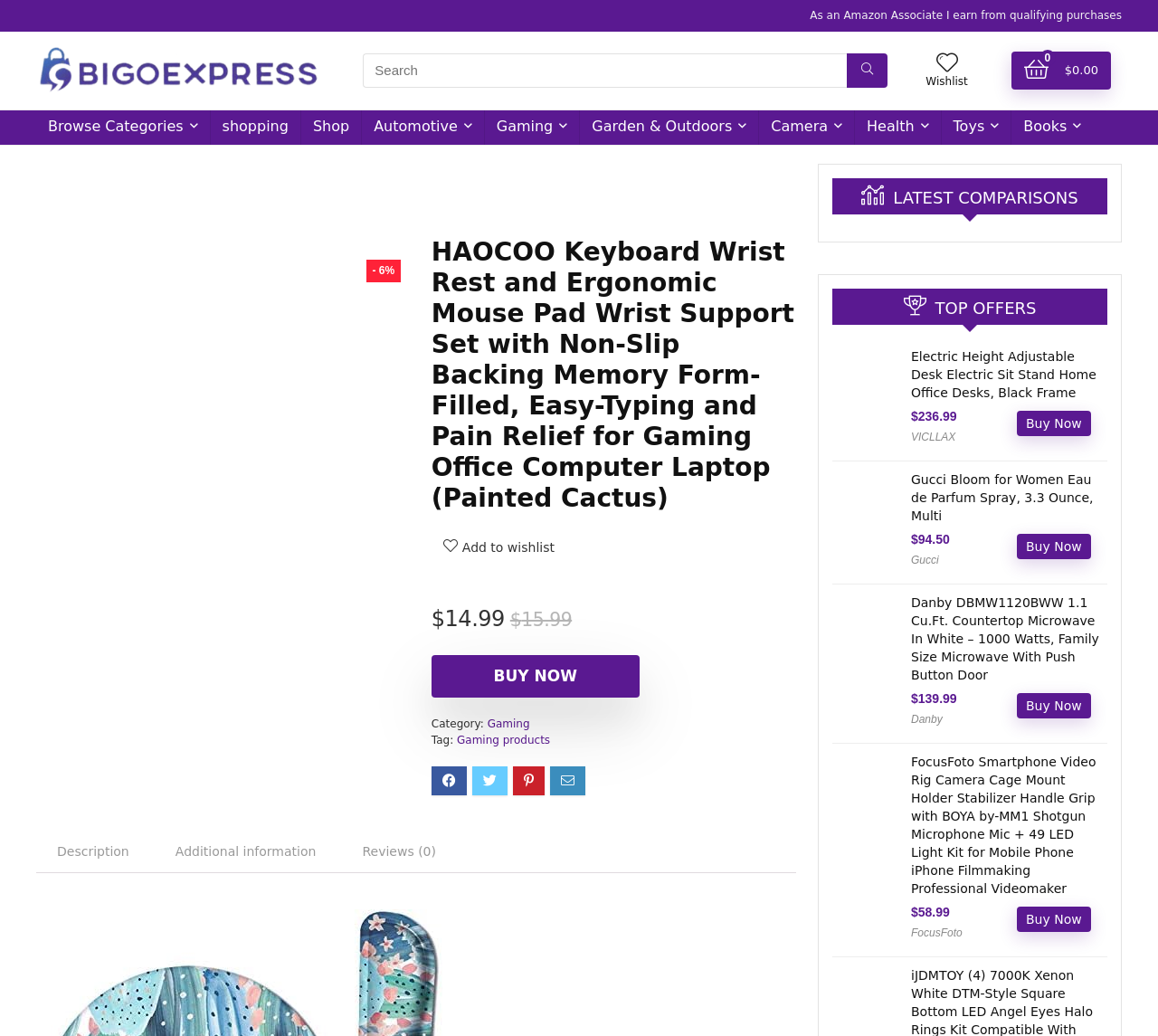What is the brand of the keyboard wrist rest?
Based on the screenshot, answer the question with a single word or phrase.

HAOCOO